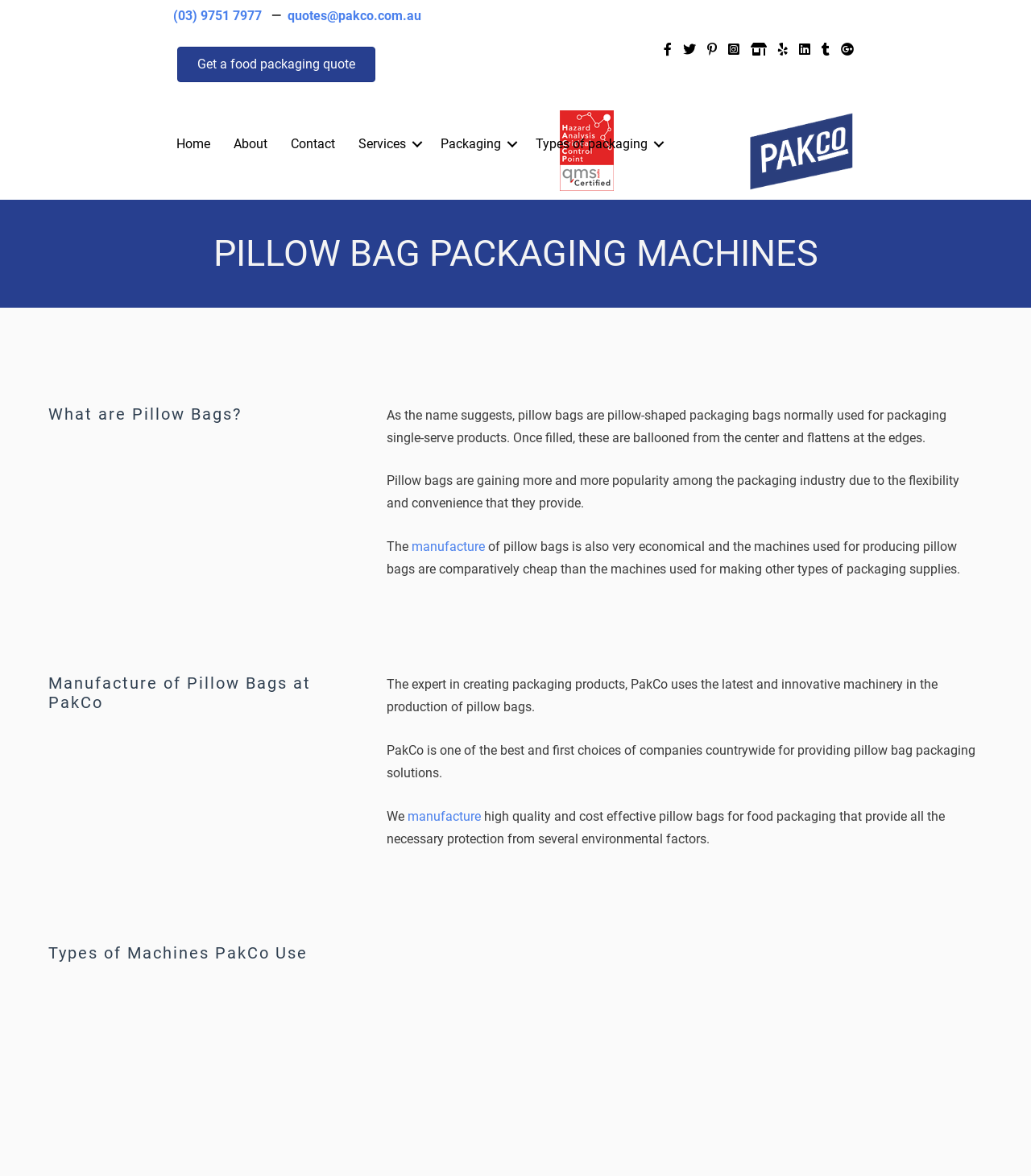What is the name of the company that manufactures pillow bags? Please answer the question using a single word or phrase based on the image.

PakCo